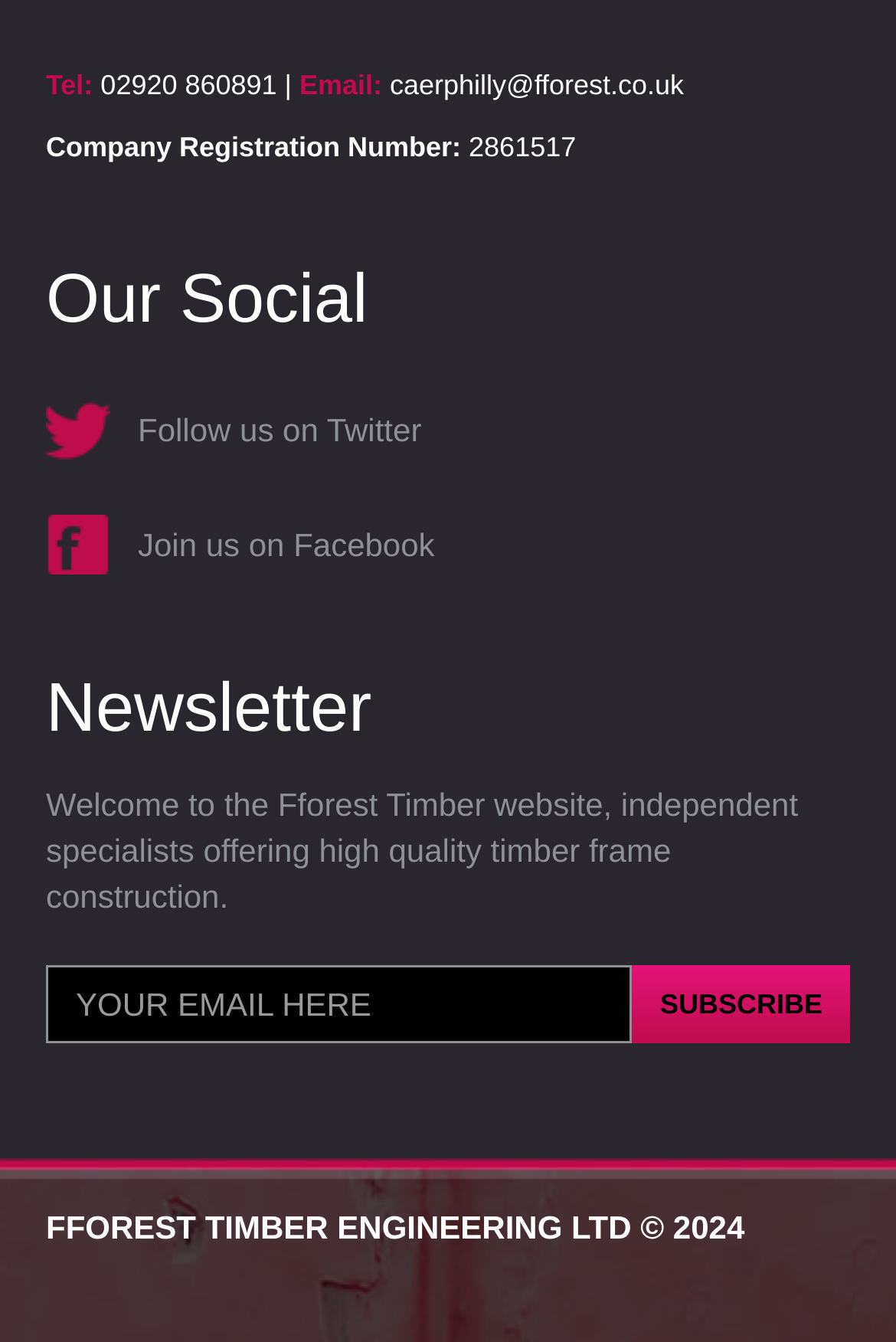What is the company's phone number?
Using the details from the image, give an elaborate explanation to answer the question.

I found the phone number by looking at the text 'Tel:' and the adjacent text '02920 860891' which is likely to be the phone number.